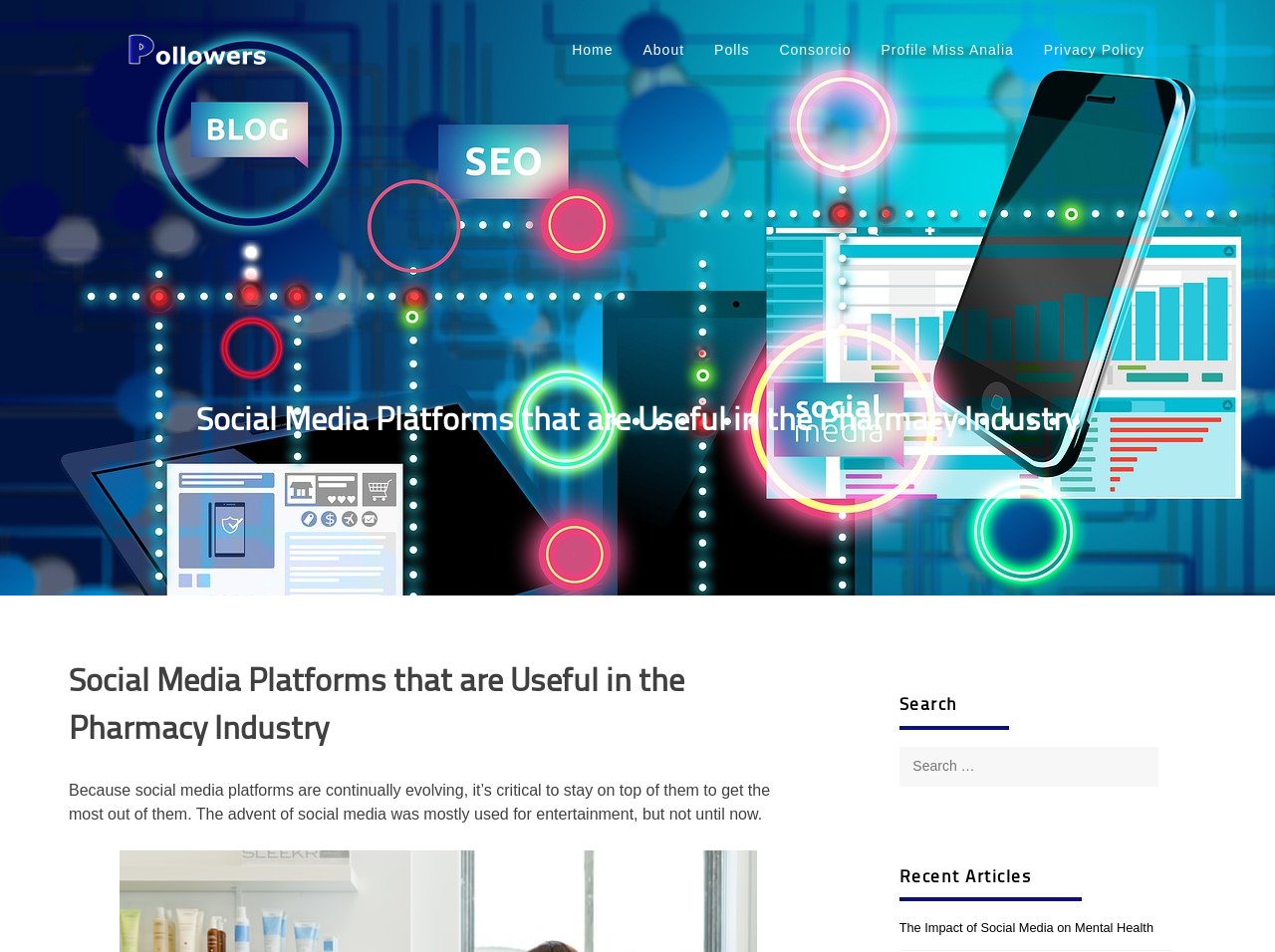Provide the bounding box coordinates of the HTML element described by the text: "Home". The coordinates should be in the format [left, top, right, bottom] with values between 0 and 1.

[0.449, 0.044, 0.481, 0.061]